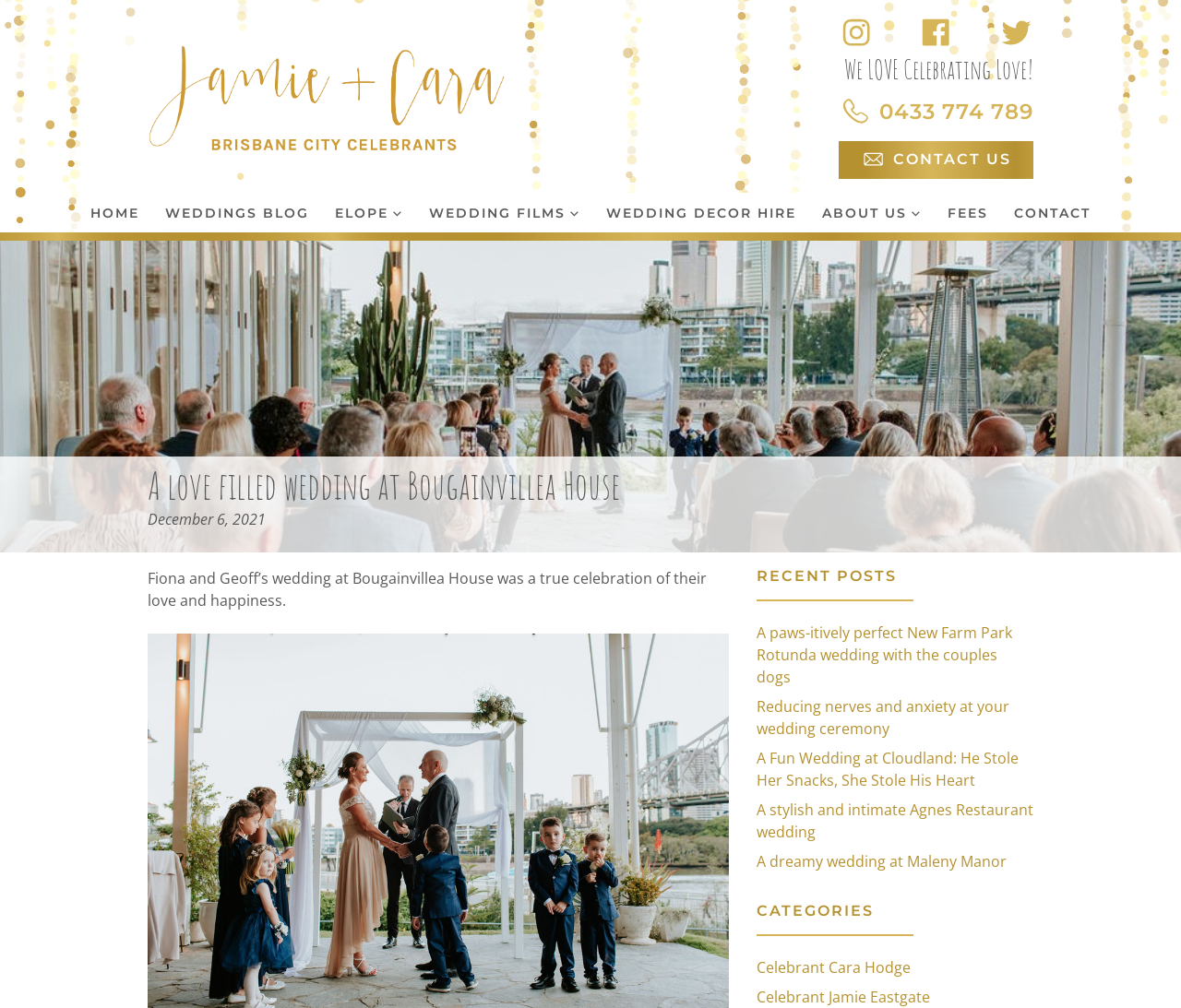Please give a short response to the question using one word or a phrase:
What is the name of the celebrant in the ceremony?

Jamie Eastgate